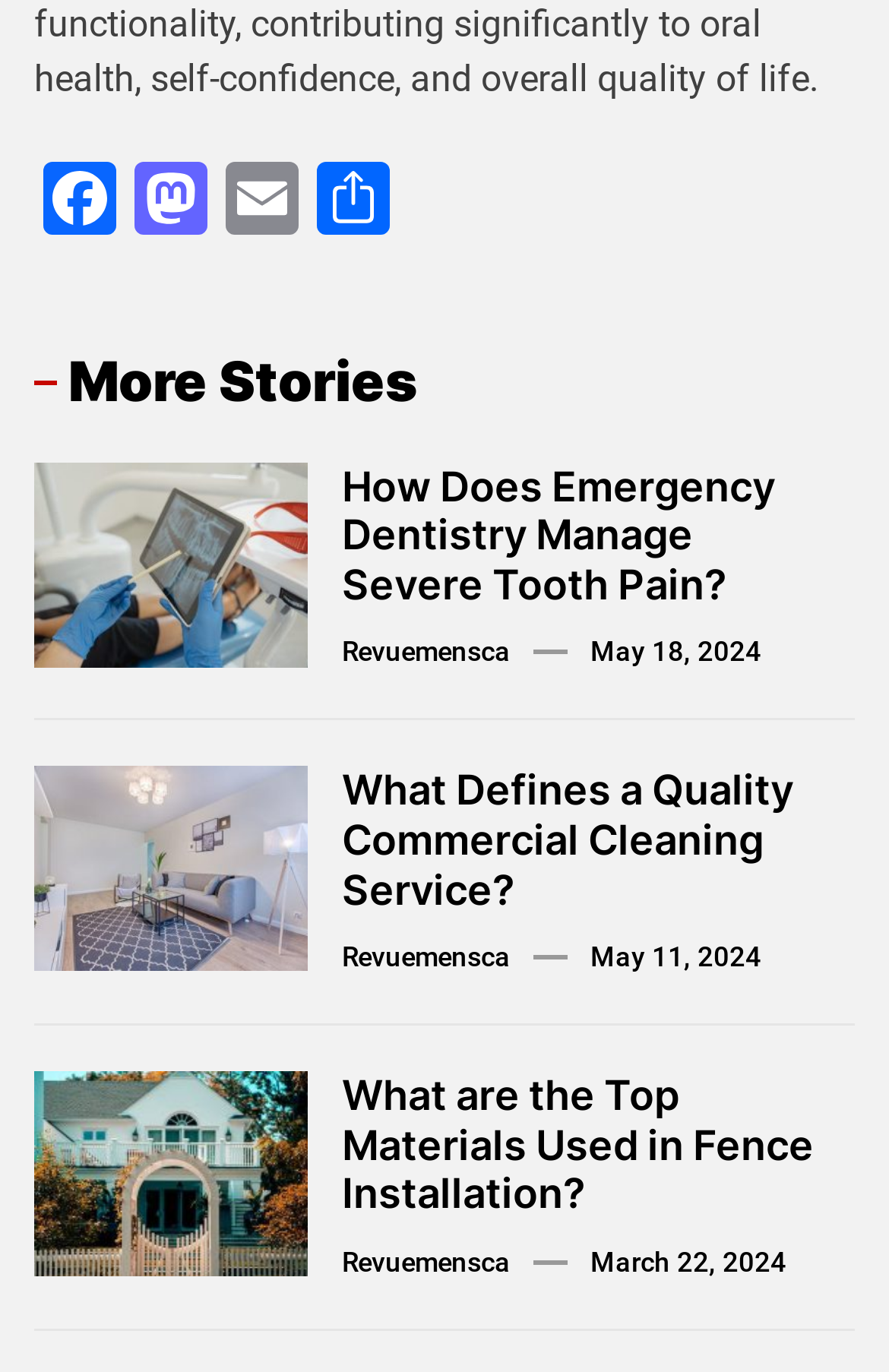What is the topic of the first article?
Answer the question with a single word or phrase derived from the image.

Emergency dentistry